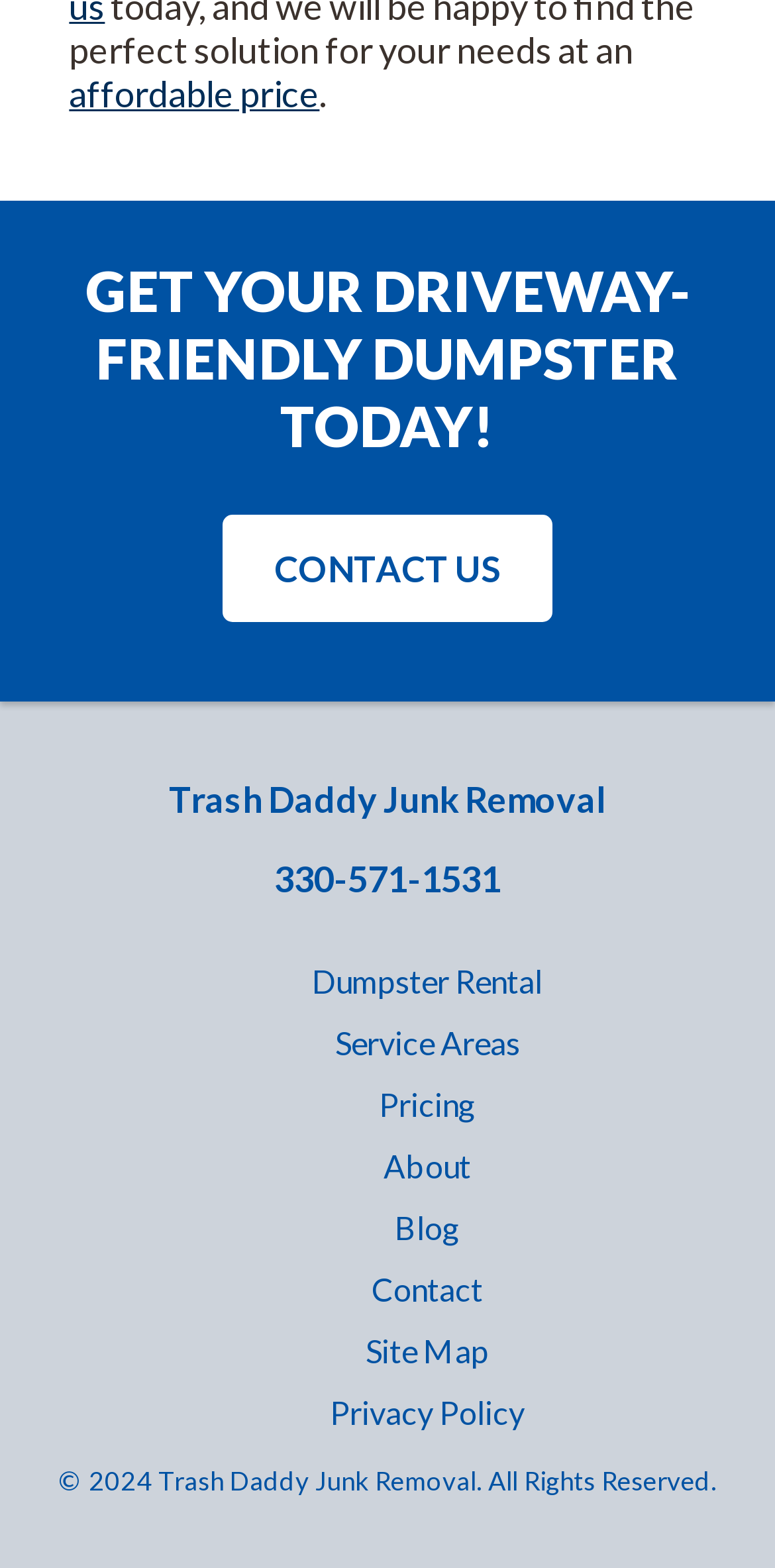What is the company name?
Based on the screenshot, answer the question with a single word or phrase.

Trash Daddy Junk Removal